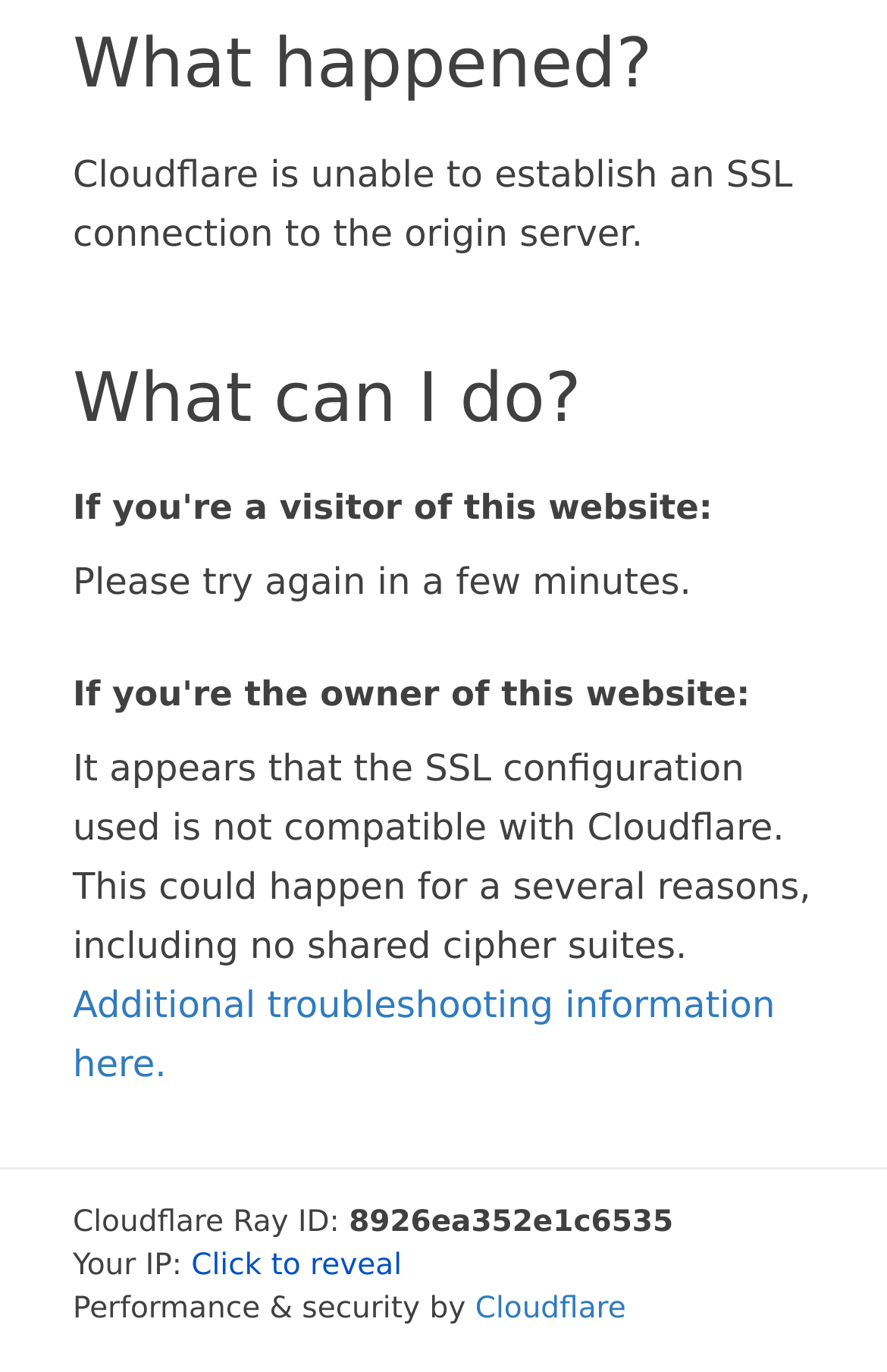What should a visitor of this website do?
Look at the image and answer the question using a single word or phrase.

Try again in a few minutes